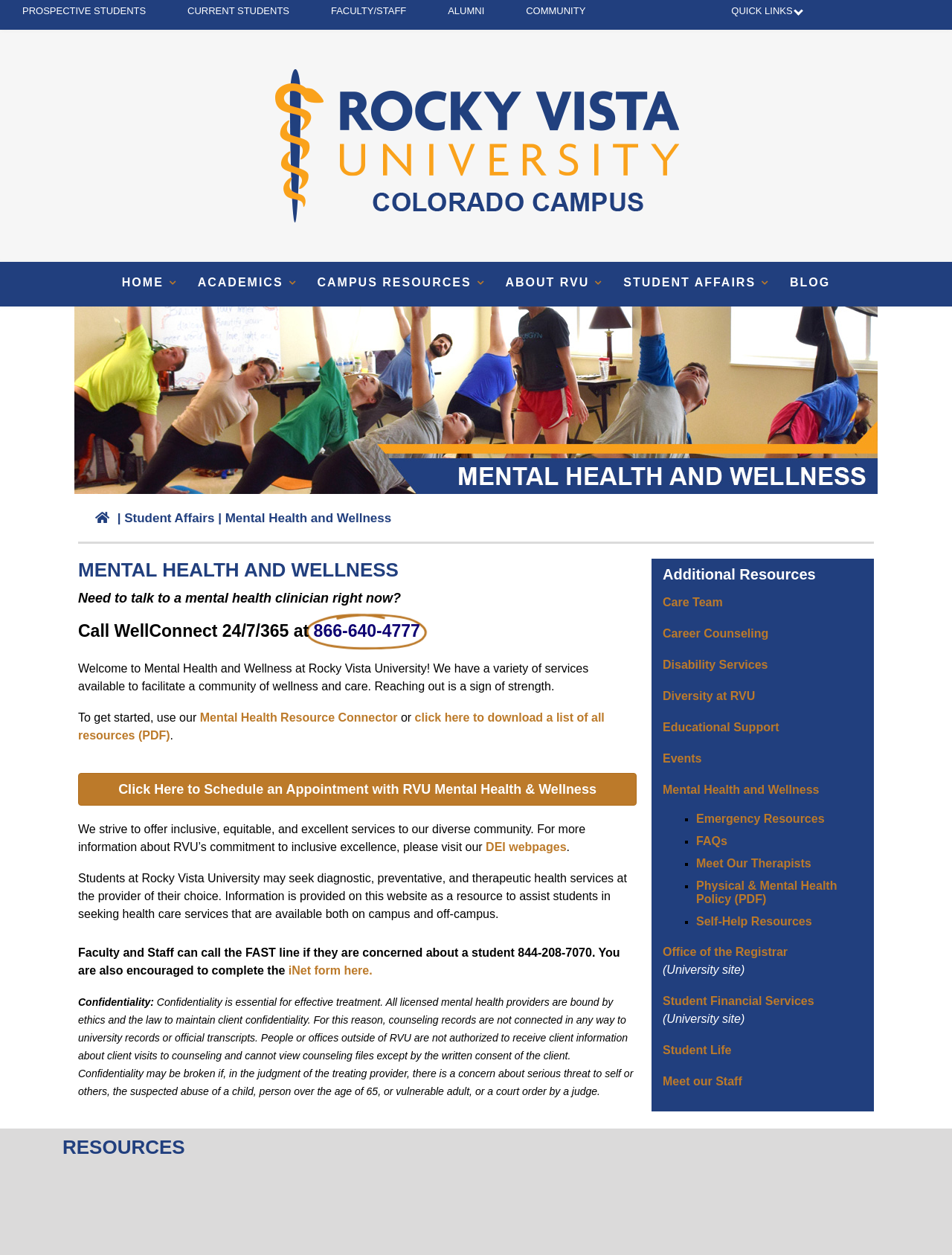Please pinpoint the bounding box coordinates for the region I should click to adhere to this instruction: "Visit the DEI webpages".

[0.51, 0.67, 0.595, 0.68]